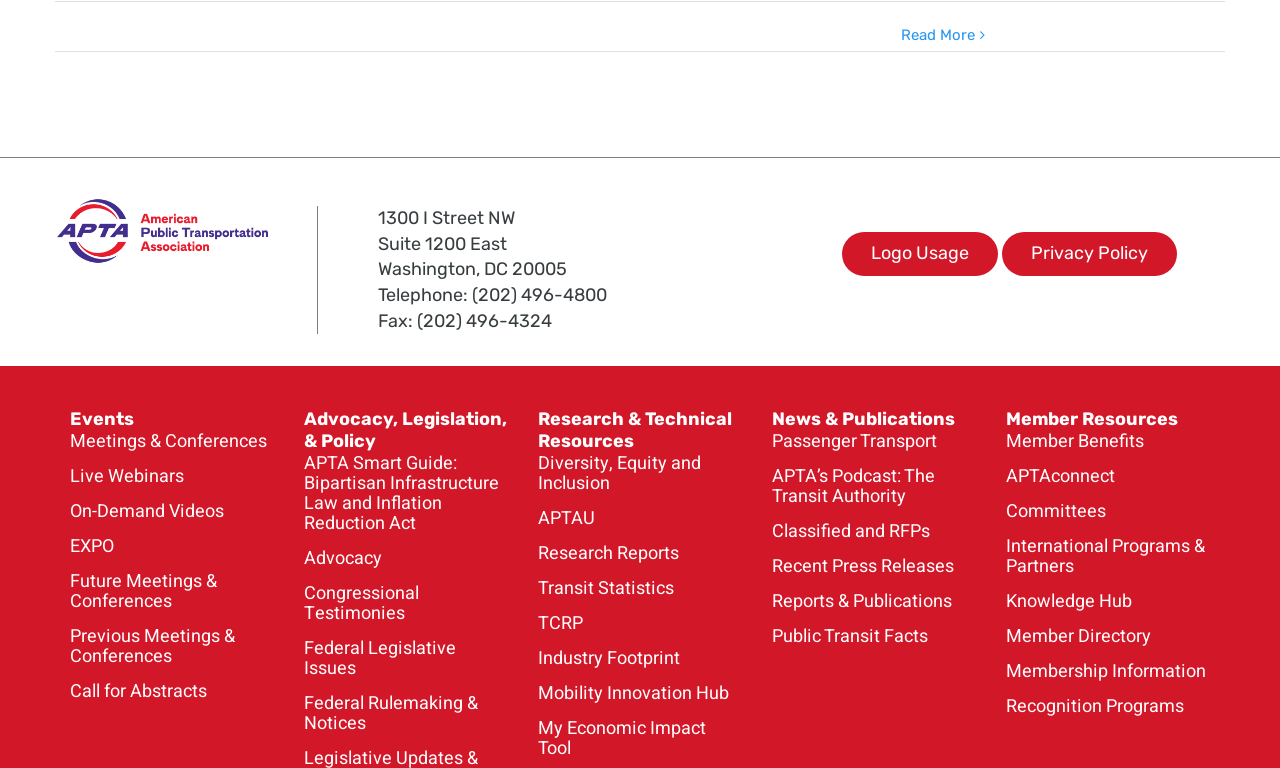Locate the bounding box coordinates of the clickable part needed for the task: "Explore Meetings & Conferences".

[0.055, 0.56, 0.213, 0.593]